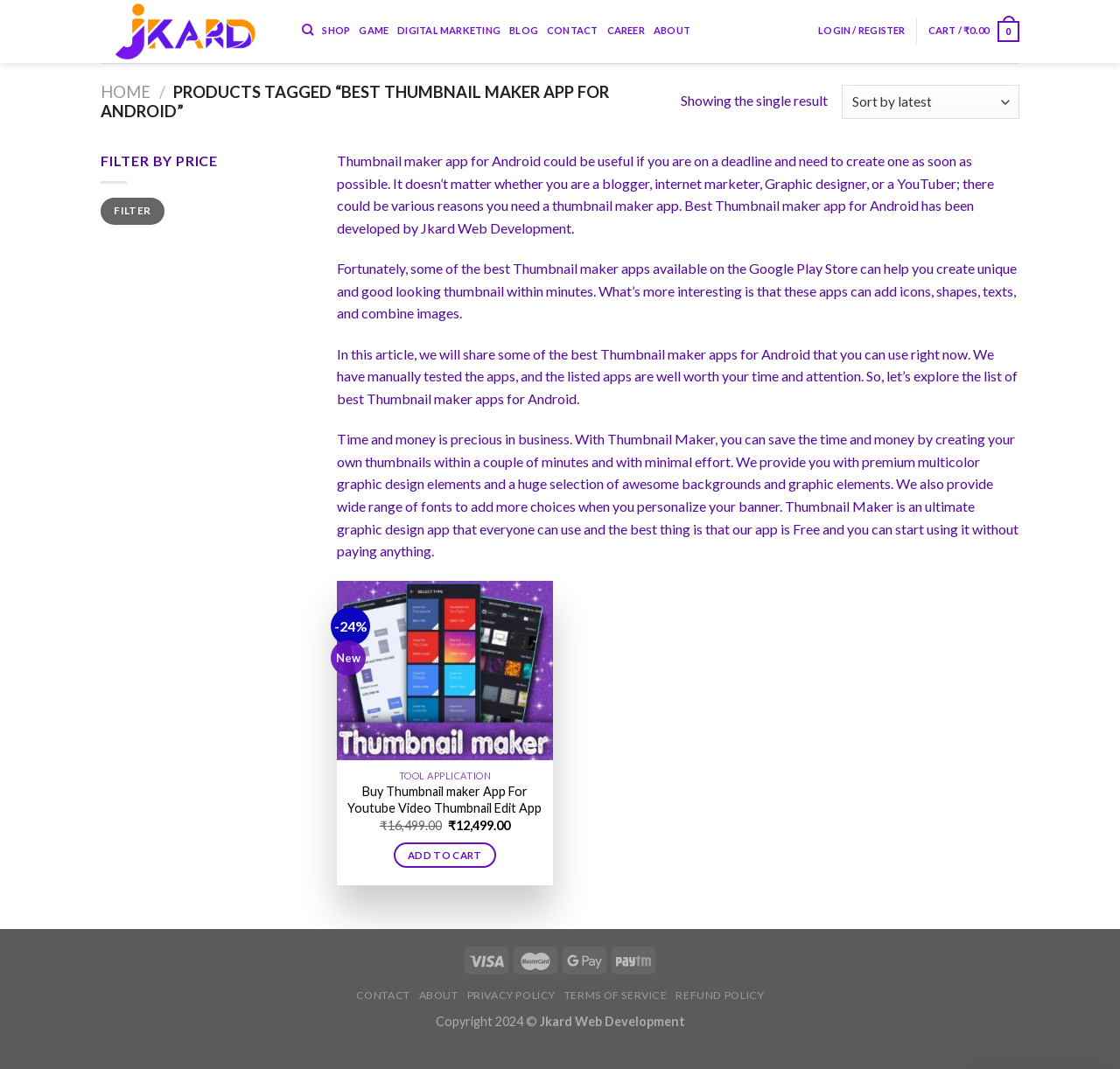Locate the bounding box coordinates of the element that should be clicked to fulfill the instruction: "Add to wishlist".

[0.45, 0.583, 0.482, 0.607]